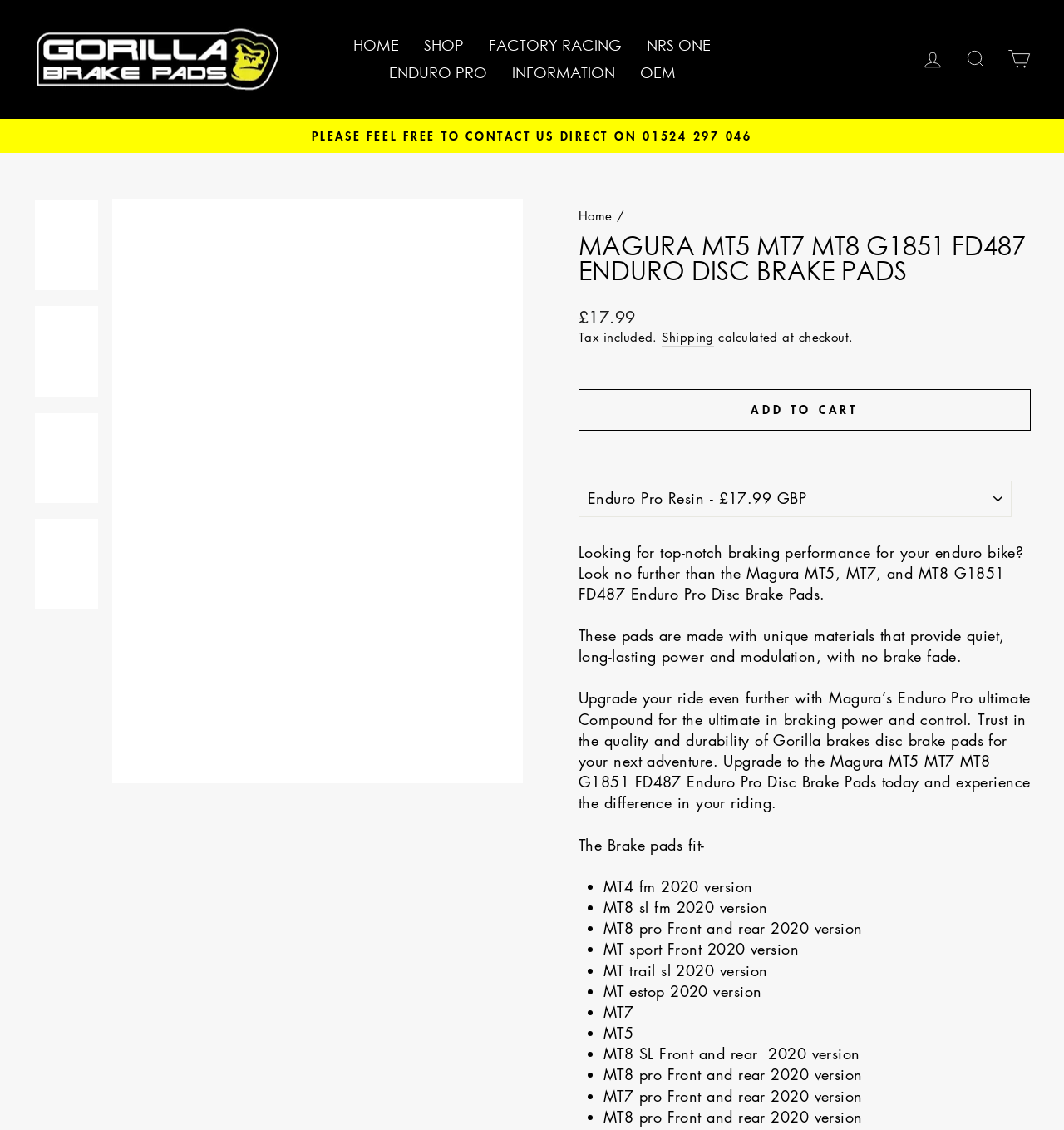What is the brand of the brake pads?
Provide a short answer using one word or a brief phrase based on the image.

Gorilla Brakes